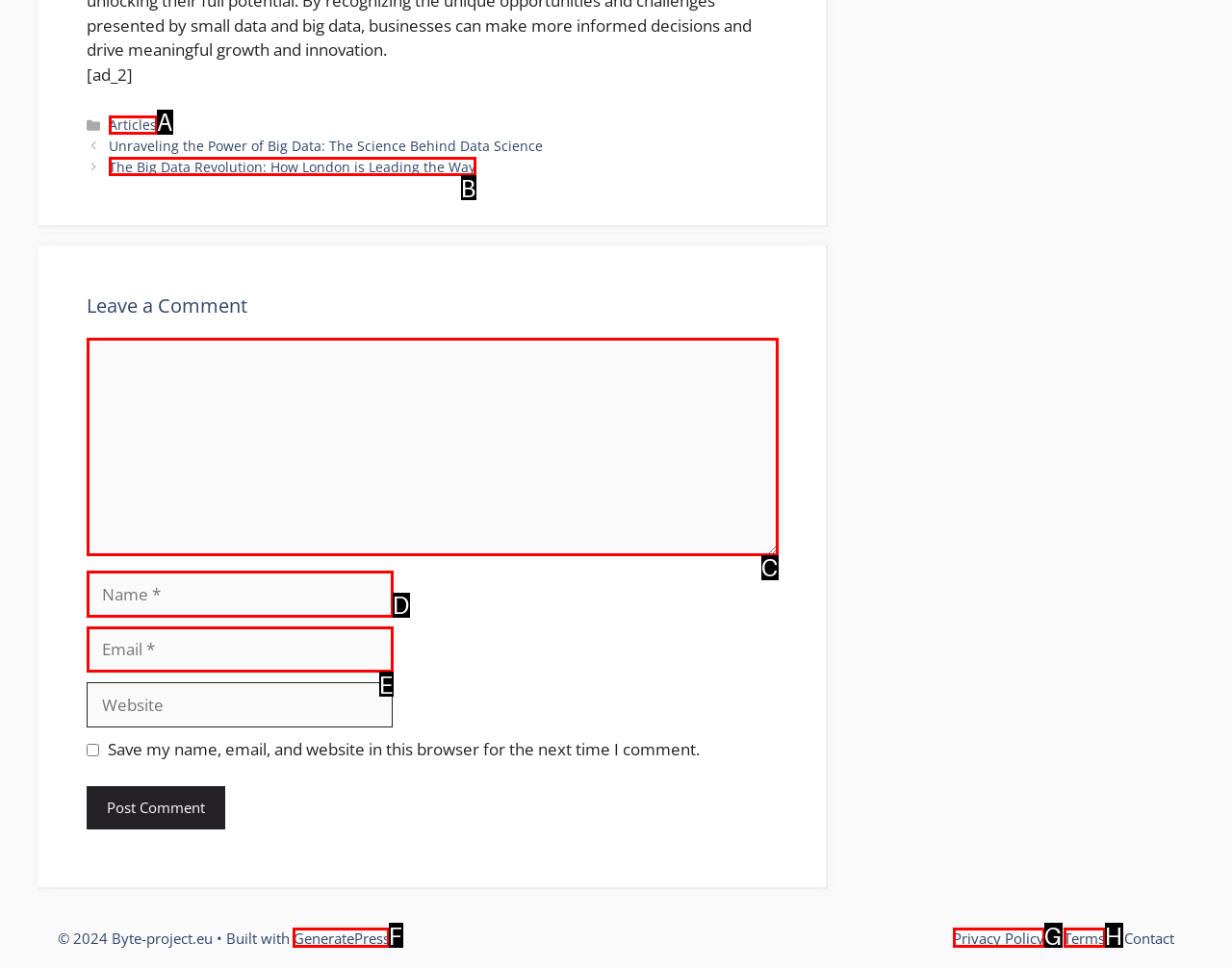Select the HTML element to finish the task: Visit the 'GeneratePress' website Reply with the letter of the correct option.

F